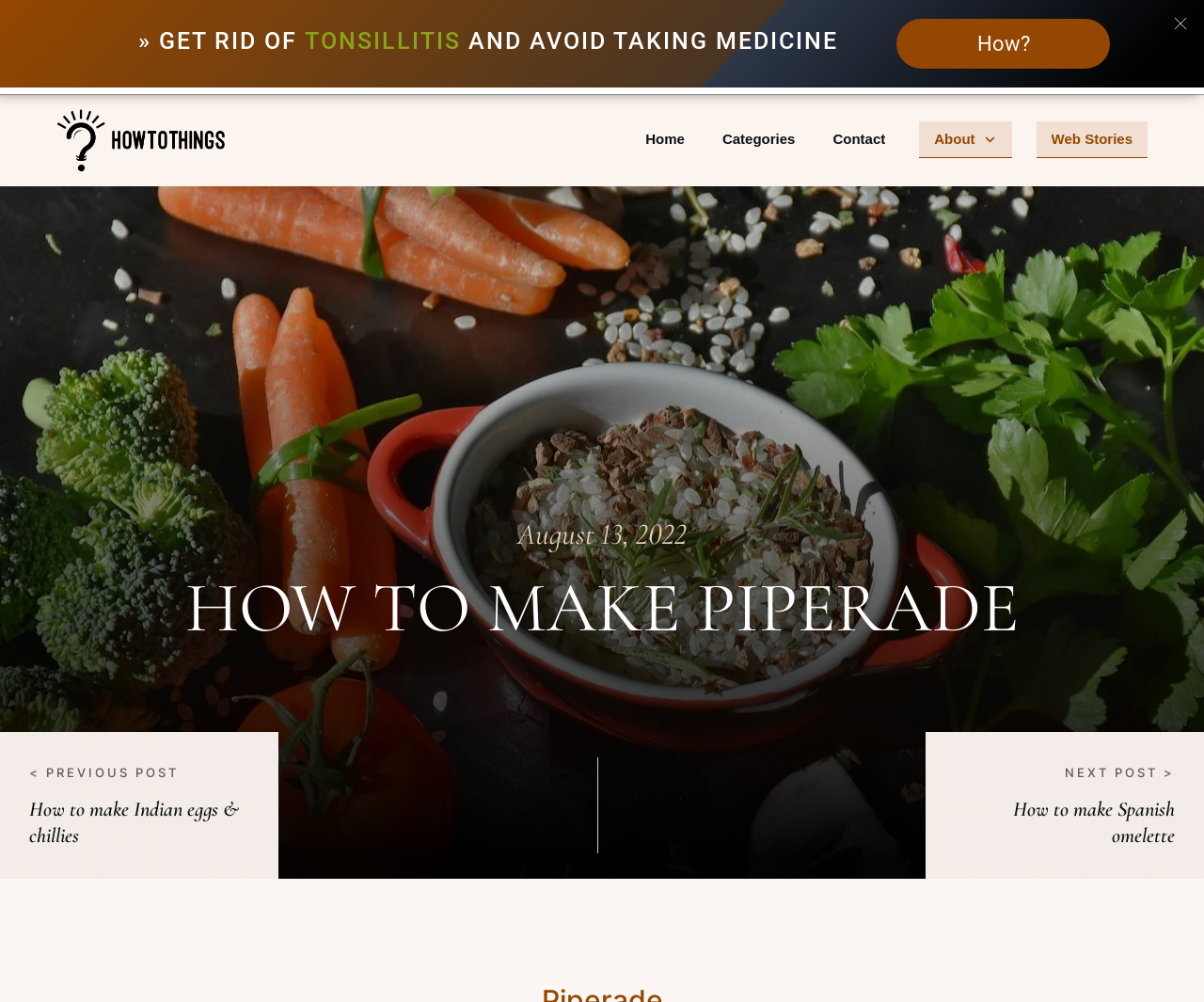Carefully observe the image and respond to the question with a detailed answer:
What is the title of the previous post?

I found a heading element that contains the title of the previous post, which is 'How to make Indian eggs & chillies'.